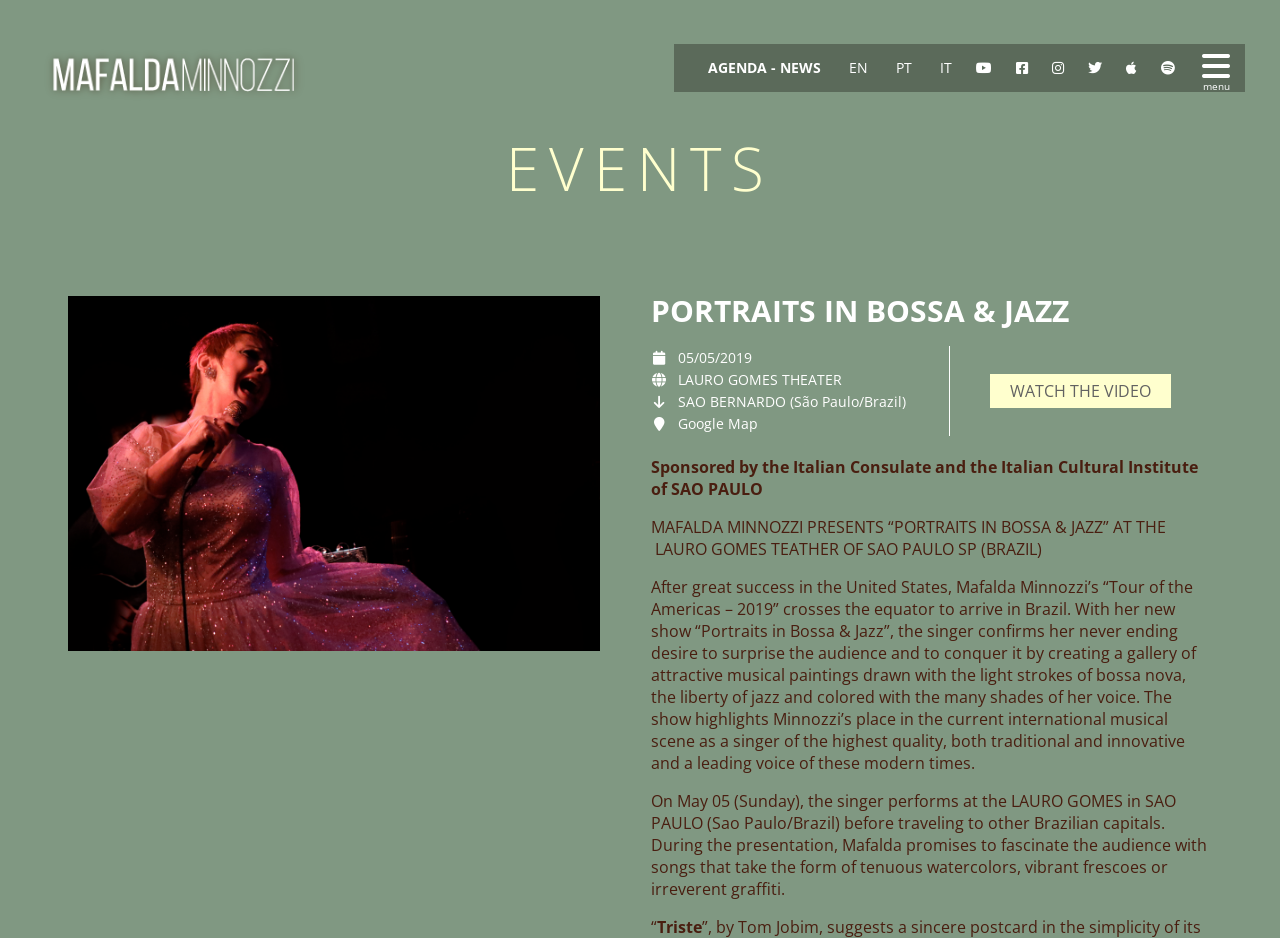Identify the bounding box for the element characterized by the following description: "Google Map".

[0.53, 0.441, 0.593, 0.462]